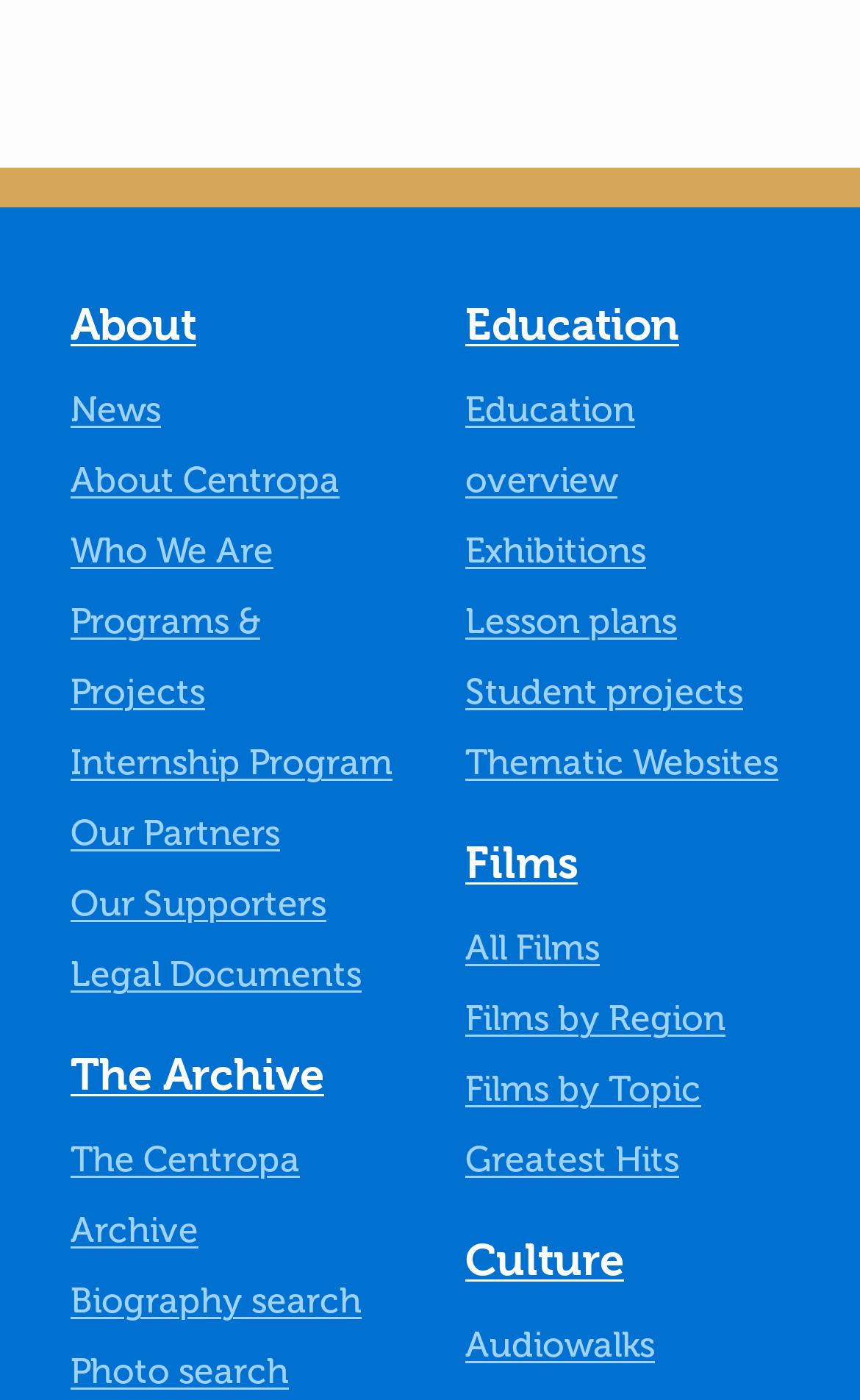Respond to the question with just a single word or phrase: 
How many links are there under 'Education'?

5